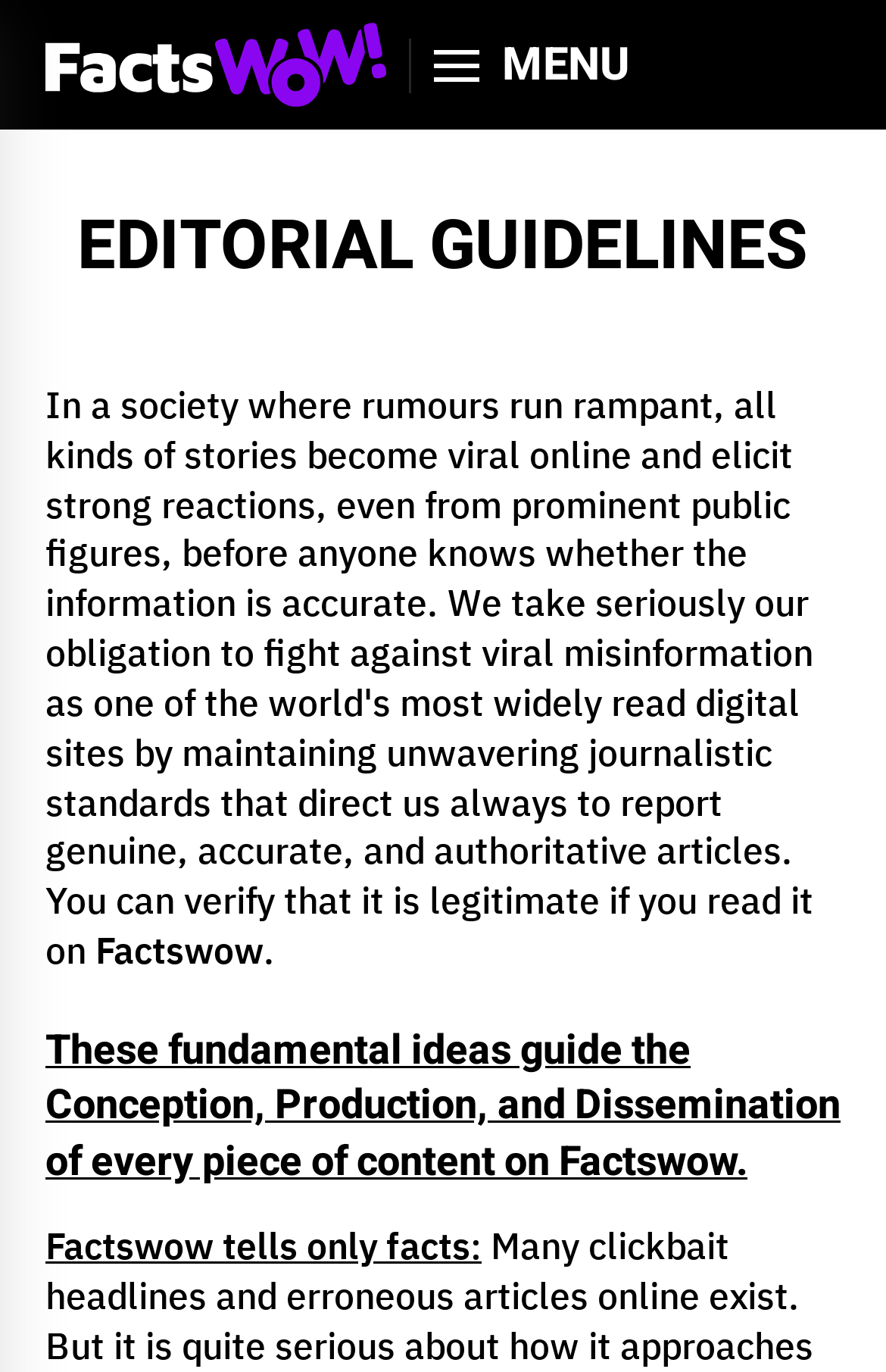Offer an in-depth caption of the entire webpage.

The webpage is titled "Editorial Guidelines - FactsWOW" and features a prominent link to "Facts Wow" at the top left corner, accompanied by an image with the same name. To the right of this link is a button labeled "Trigger Menu Items" with the text "MENU" next to it.

Below the top navigation section, a large heading "EDITORIAL GUIDELINES" spans across the page. Further down, there is a section with the text "Factswow" followed by a period, positioned near the top left quarter of the page.

The main content of the page is introduced by a heading that explains the purpose of the editorial guidelines, which are fundamental ideas guiding the creation and dissemination of content on Factswow. This heading is followed by a paragraph of text that states "Factswow tells only facts", with a colon at the end.